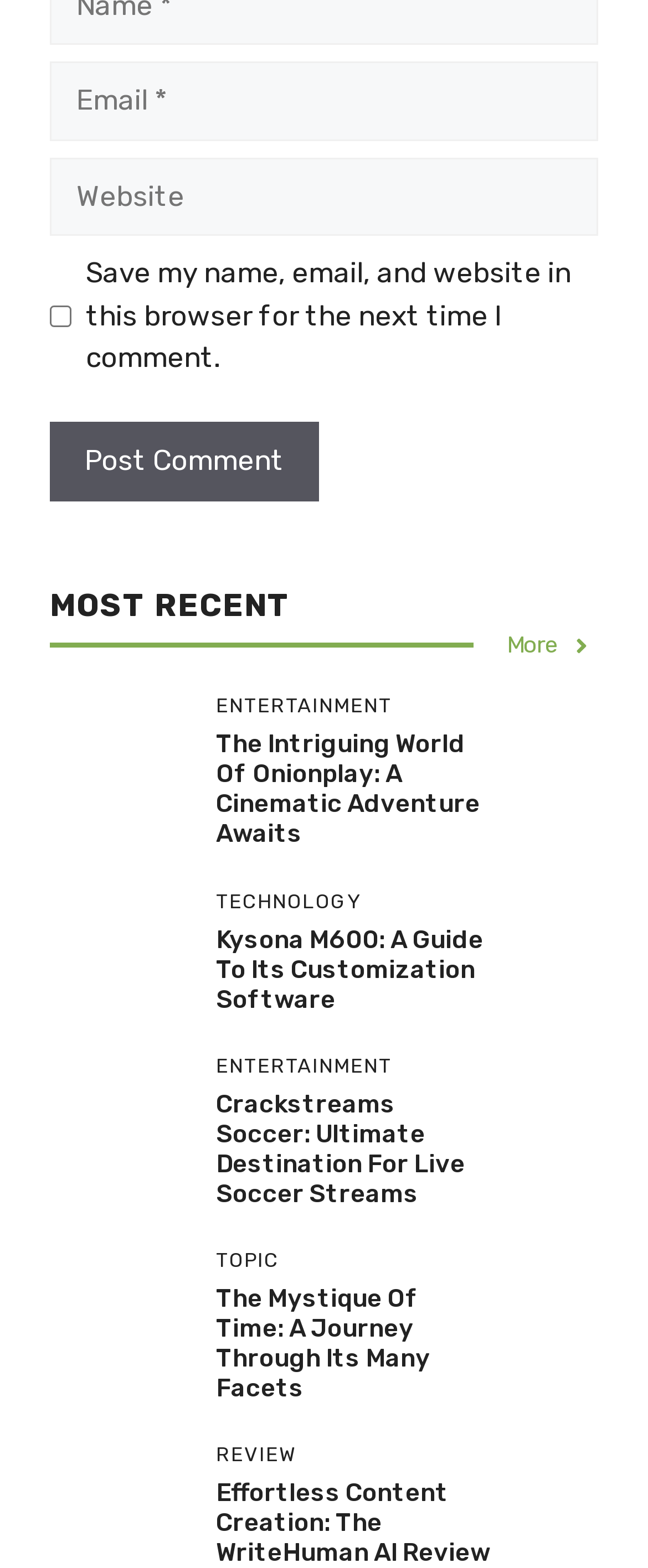What is the topic of the article 'The Mystique Of Time: A Journey Through Its Many Facets'?
Kindly offer a detailed explanation using the data available in the image.

I found the heading 'TOPIC' above the article title 'The Mystique Of Time: A Journey Through Its Many Facets', which indicates the topic of the article.